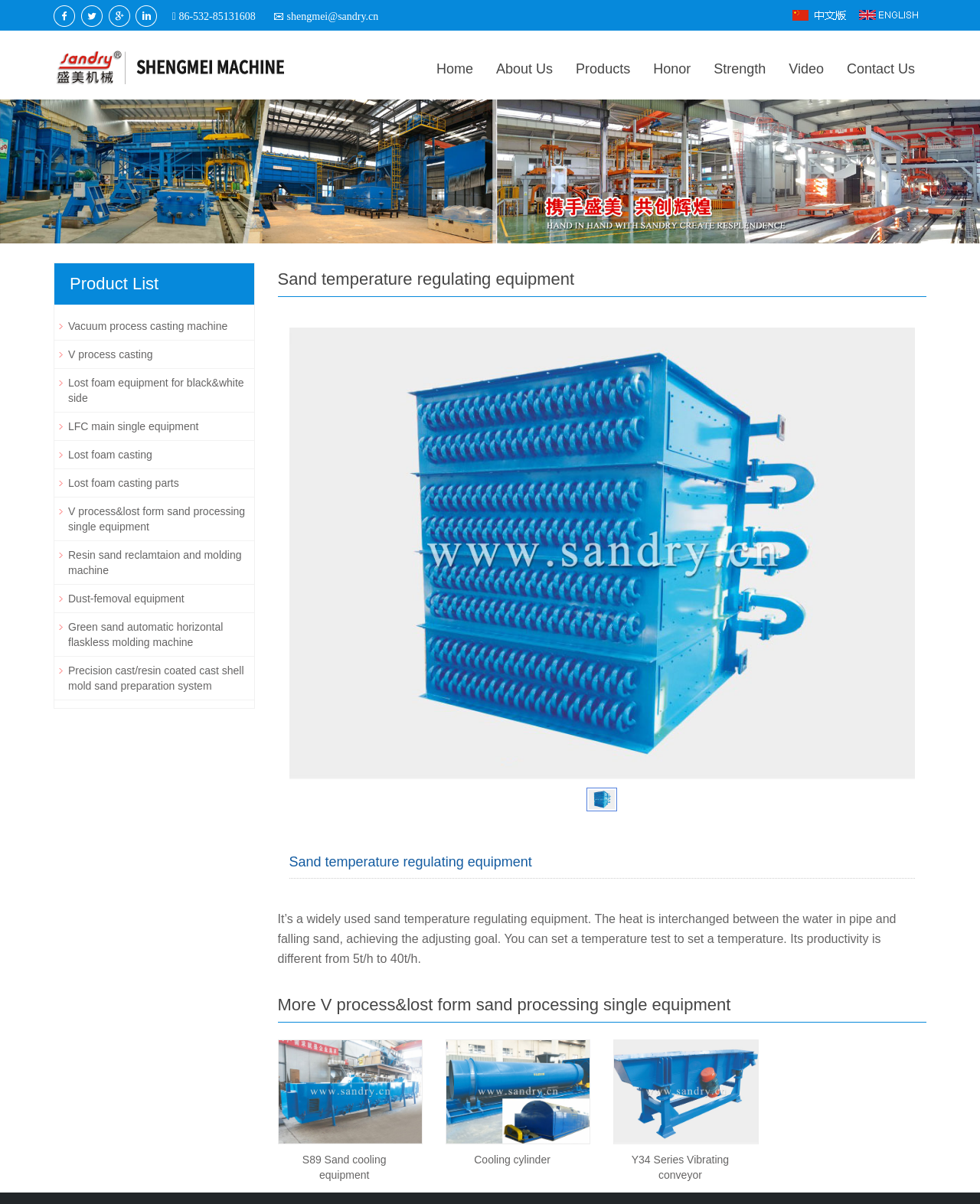Find the bounding box coordinates of the area to click in order to follow the instruction: "Sign up to the newsletter".

None